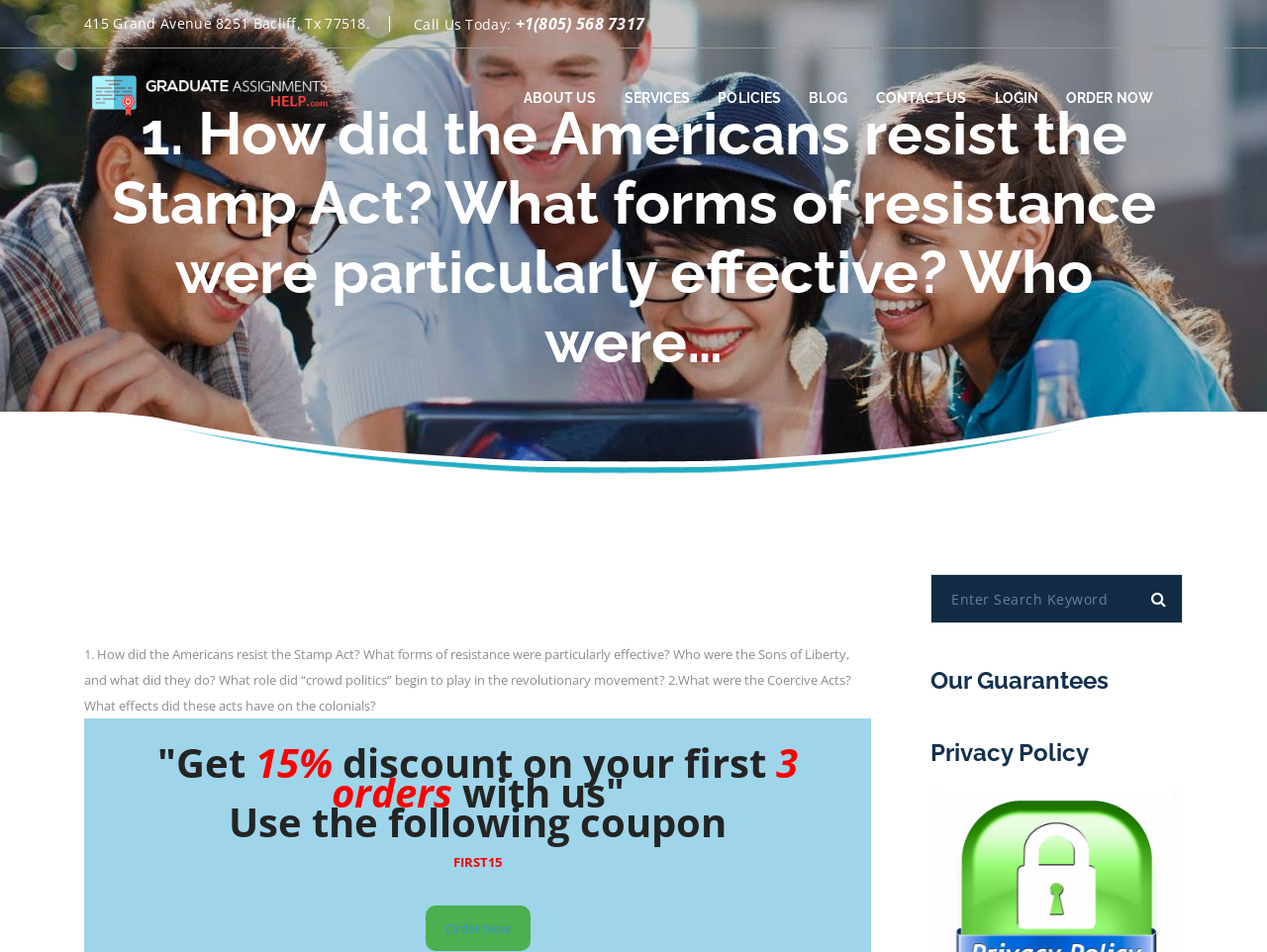Identify the bounding box coordinates of the clickable region necessary to fulfill the following instruction: "Visit the ABOUT US page". The bounding box coordinates should be four float numbers between 0 and 1, i.e., [left, top, right, bottom].

[0.402, 0.051, 0.482, 0.155]